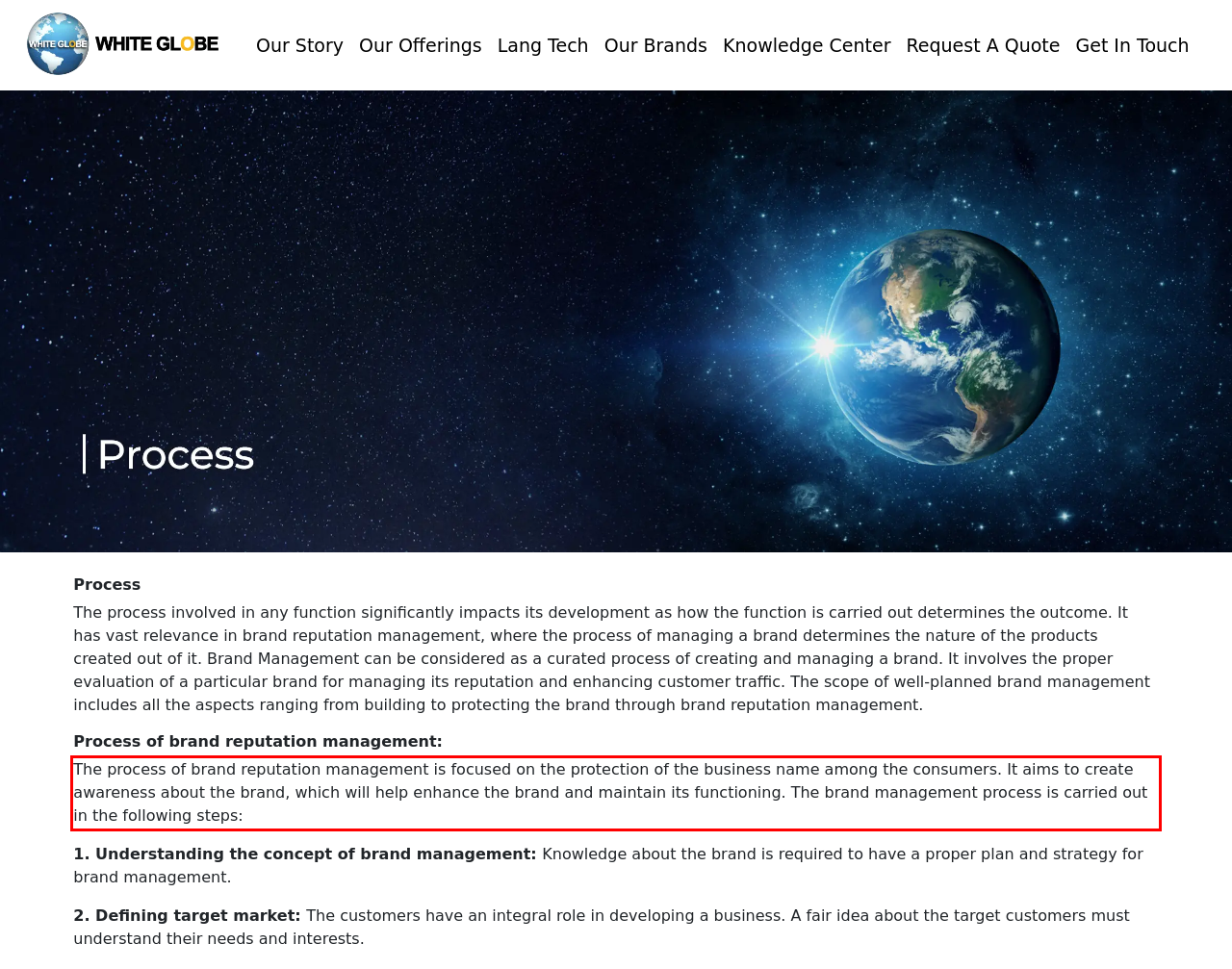Examine the webpage screenshot and use OCR to recognize and output the text within the red bounding box.

The process of brand reputation management is focused on the protection of the business name among the consumers. It aims to create awareness about the brand, which will help enhance the brand and maintain its functioning. The brand management process is carried out in the following steps: